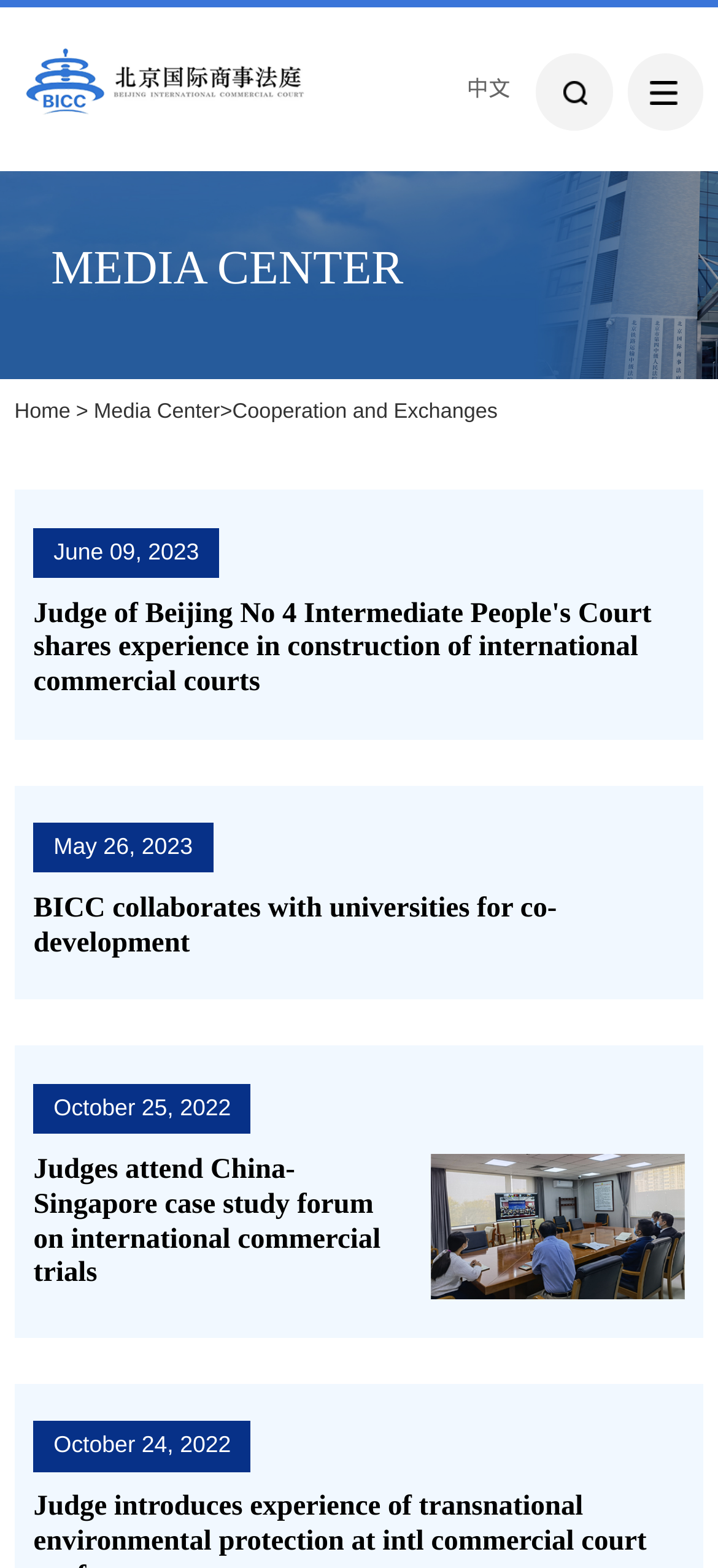Please determine the bounding box coordinates of the element to click on in order to accomplish the following task: "Read the news about 'Judge of Beijing No 4 Intermediate People's Court shares experience in construction of international commercial courts'". Ensure the coordinates are four float numbers ranging from 0 to 1, i.e., [left, top, right, bottom].

[0.047, 0.381, 0.953, 0.447]